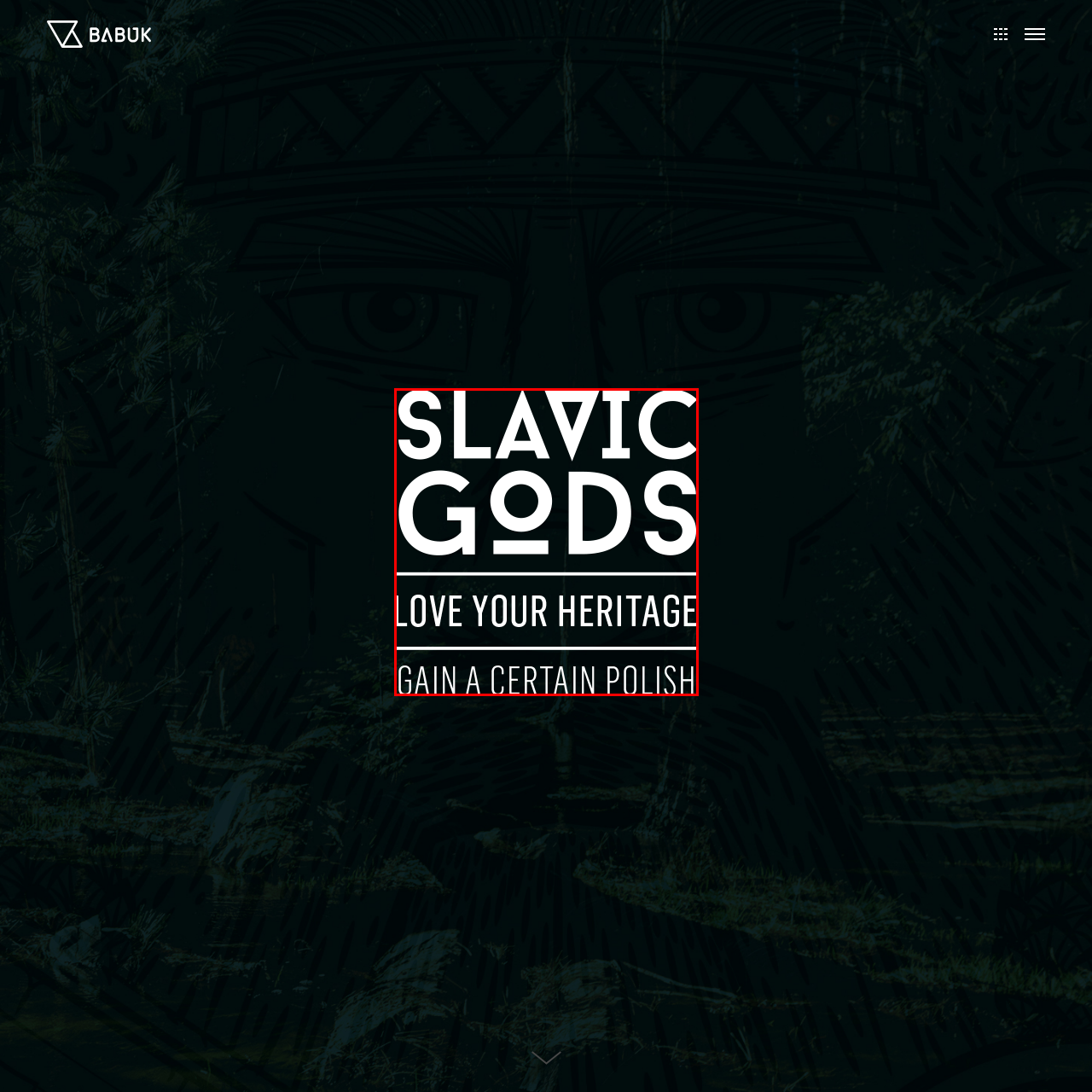Detail the features and elements seen in the red-circled portion of the image.

The image prominently features the phrase "SLAVIC GODS," presented in bold, stylized typography that captures attention. Above this title, a triangular design element adds a unique artistic flair, enhancing the visual appeal. Below the main title, the slogan "LOVE YOUR HERITAGE" encourages a connection to cultural roots, while the phrase "GAIN A CERTAIN POLISH" suggests a nuanced appreciation and refinement of one's heritage. The overall aesthetic is modern and striking, likely aimed at engaging an audience interested in Slavic culture and identity. The dark background provides a strong contrast, making the text stand out vividly.